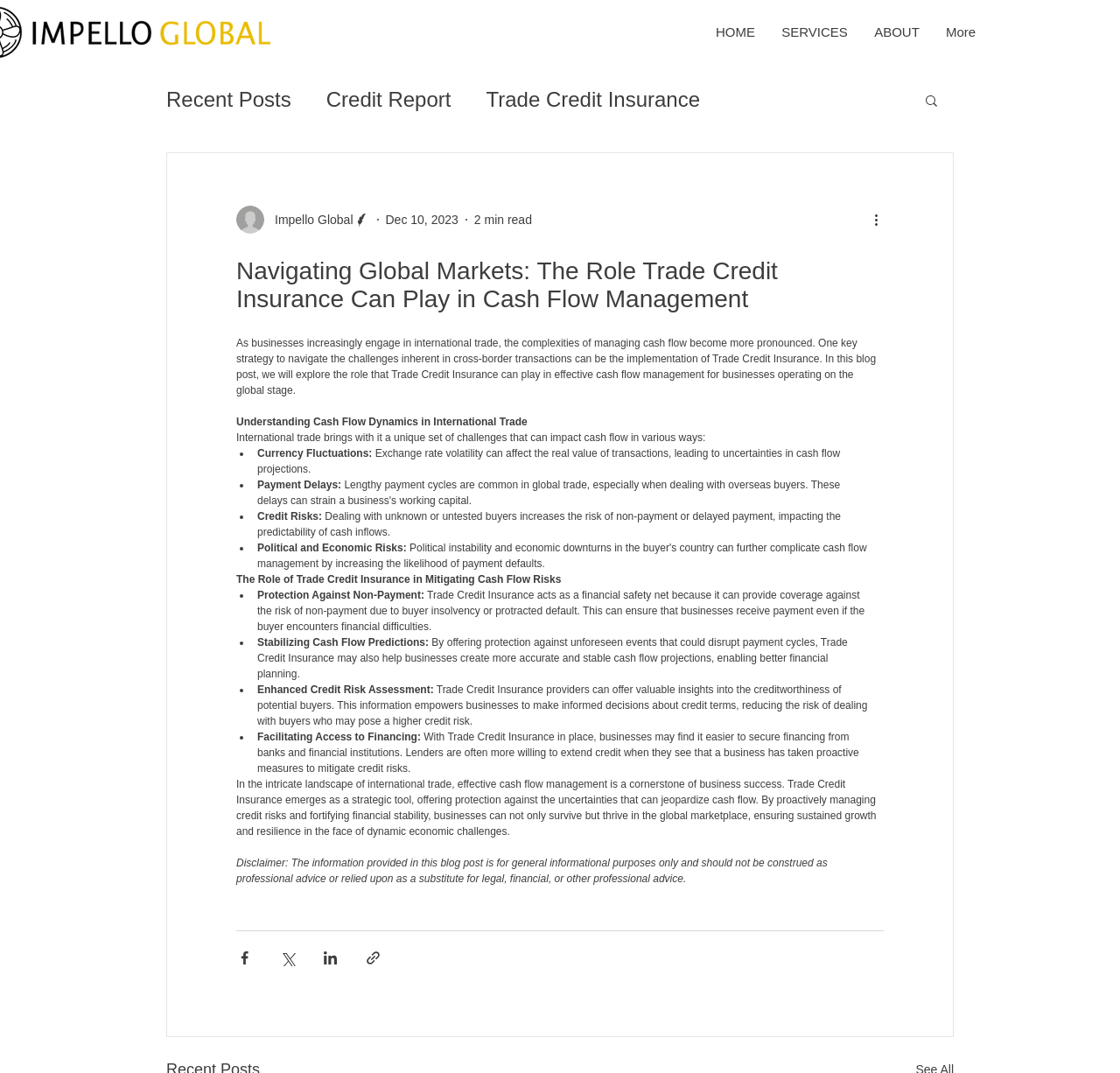What is the purpose of Trade Credit Insurance?
Using the image, give a concise answer in the form of a single word or short phrase.

To mitigate cash flow risks